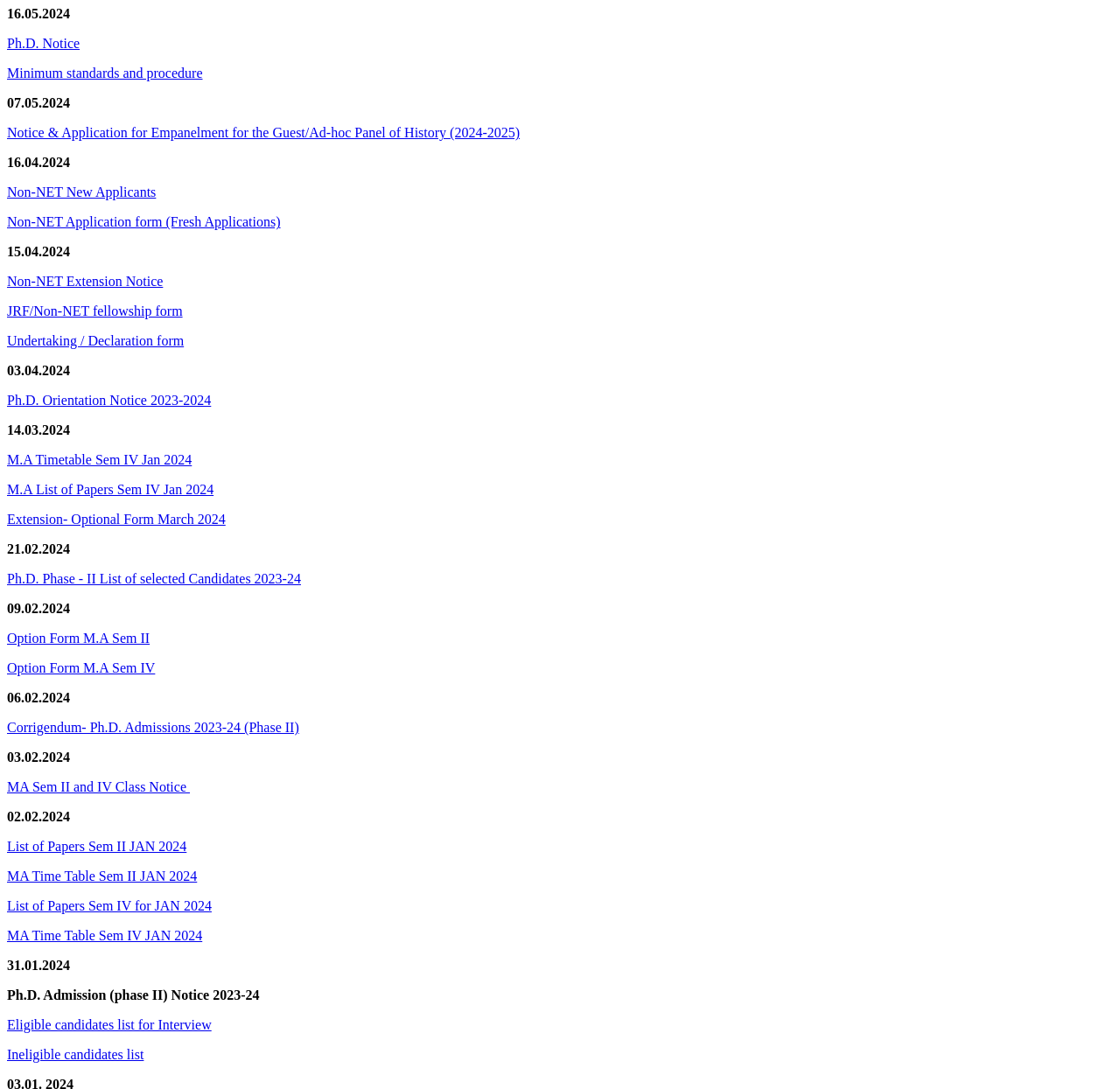How many links are there on the webpage?
Answer the question with just one word or phrase using the image.

23